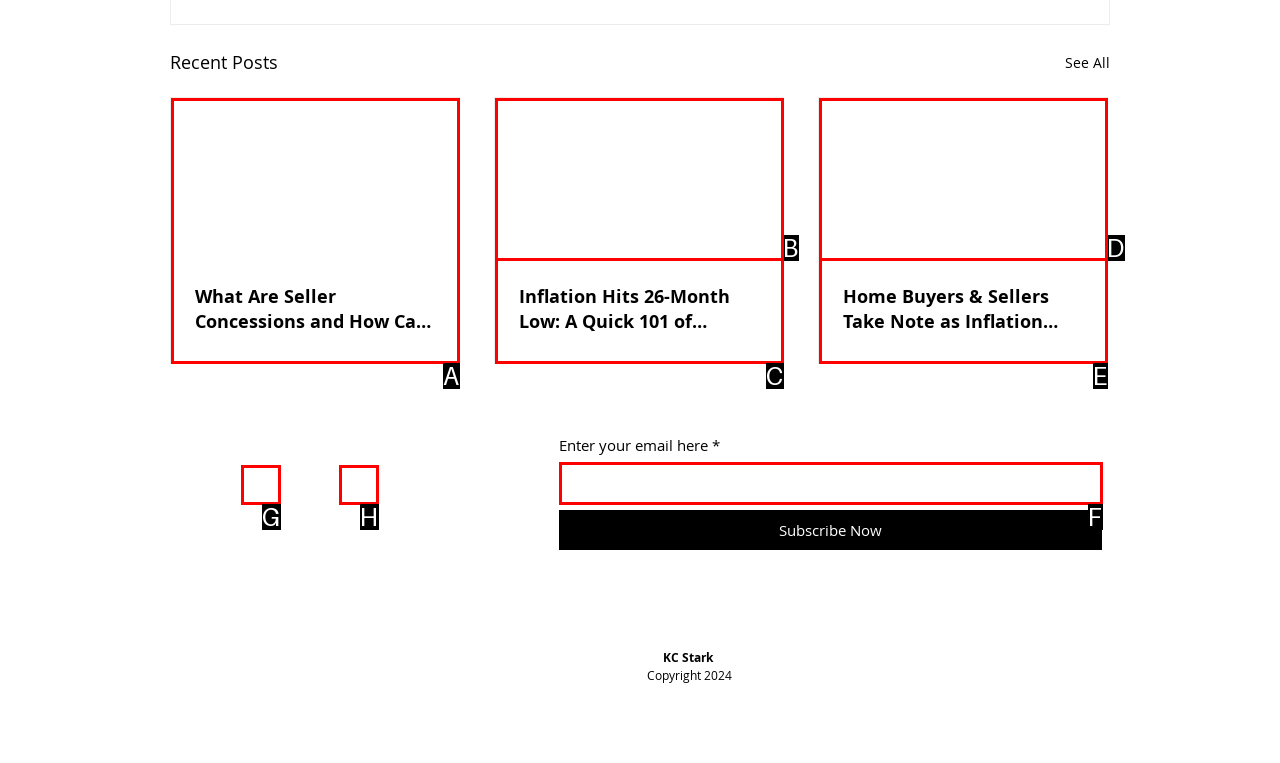Which HTML element matches the description: aria-label="YouTube" the best? Answer directly with the letter of the chosen option.

H